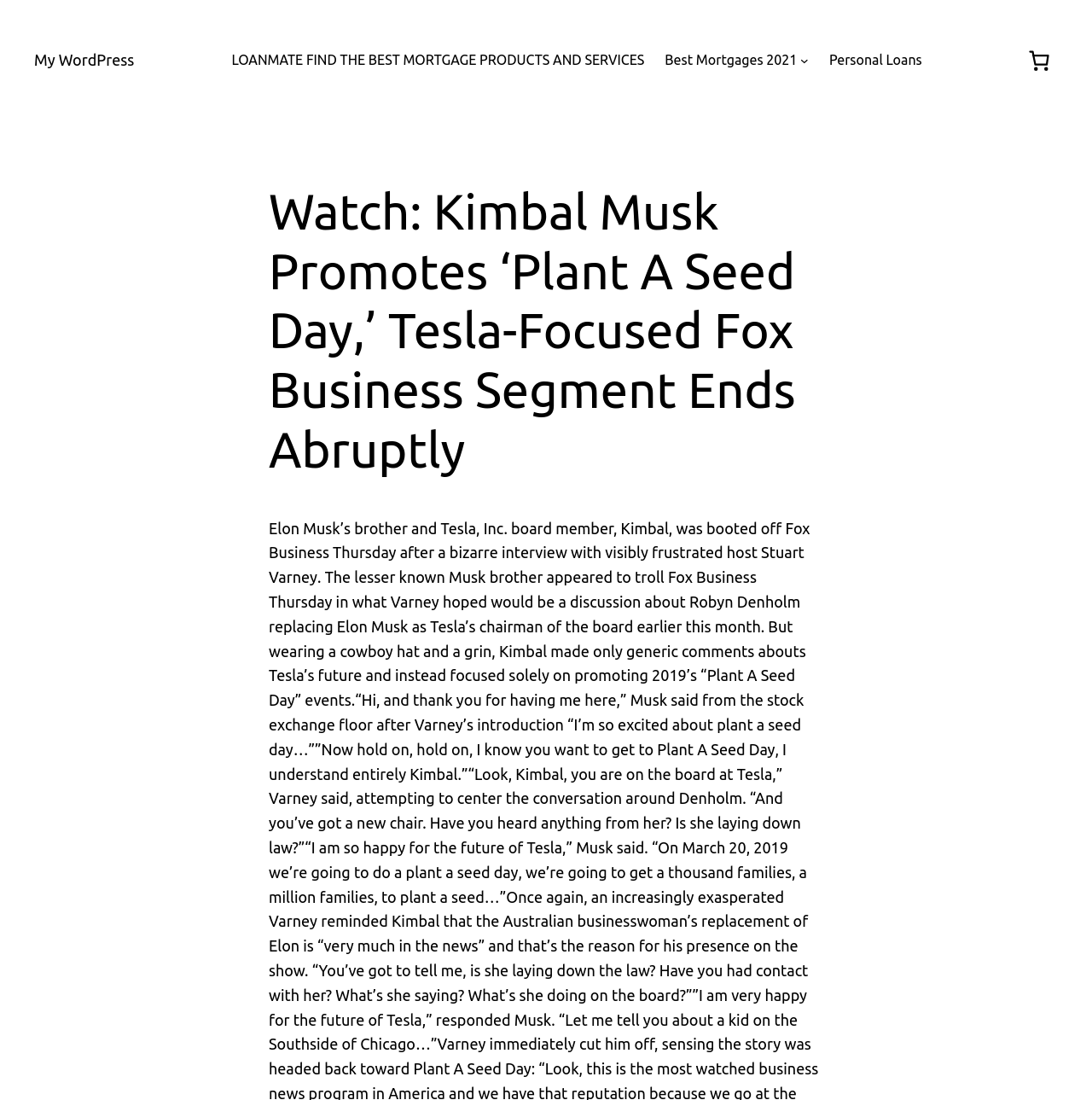Determine the main headline from the webpage and extract its text.

Watch: Kimbal Musk Promotes ‘Plant A Seed Day,’ Tesla-Focused Fox Business Segment Ends Abruptly